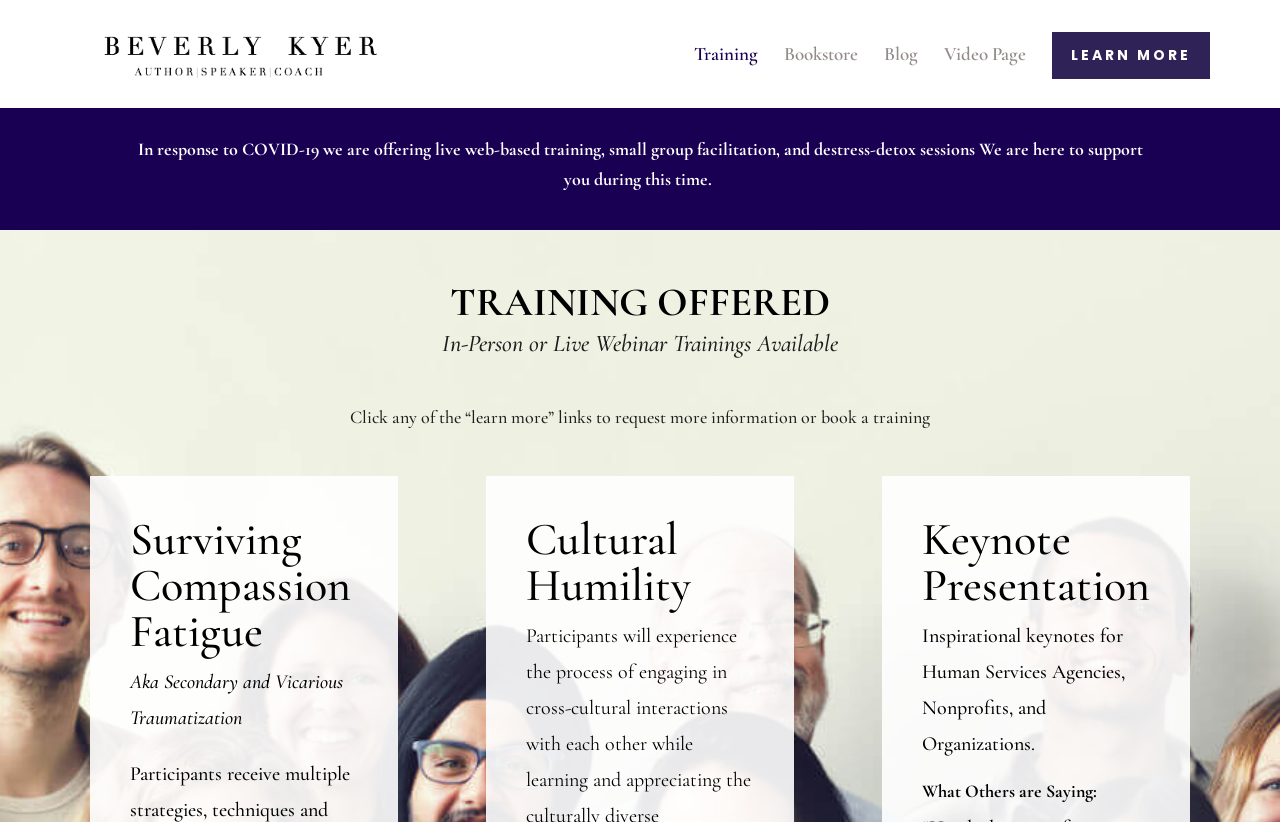What is the topic of the training 'Surviving Compassion Fatigue'?
By examining the image, provide a one-word or phrase answer.

Secondary and Vicarious Traumatization